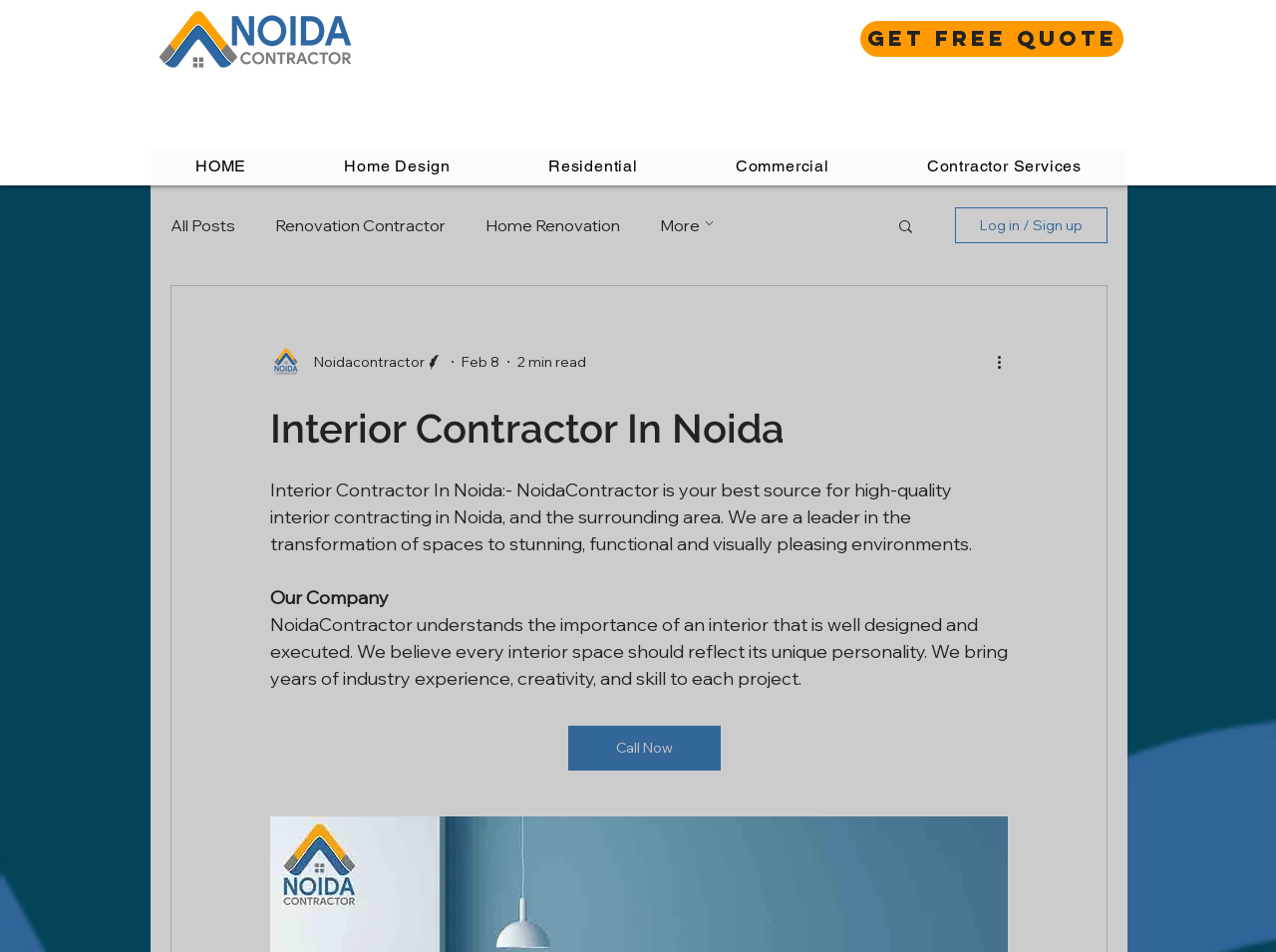Identify the bounding box for the described UI element: "GET FREE QUOTE".

[0.674, 0.022, 0.88, 0.06]